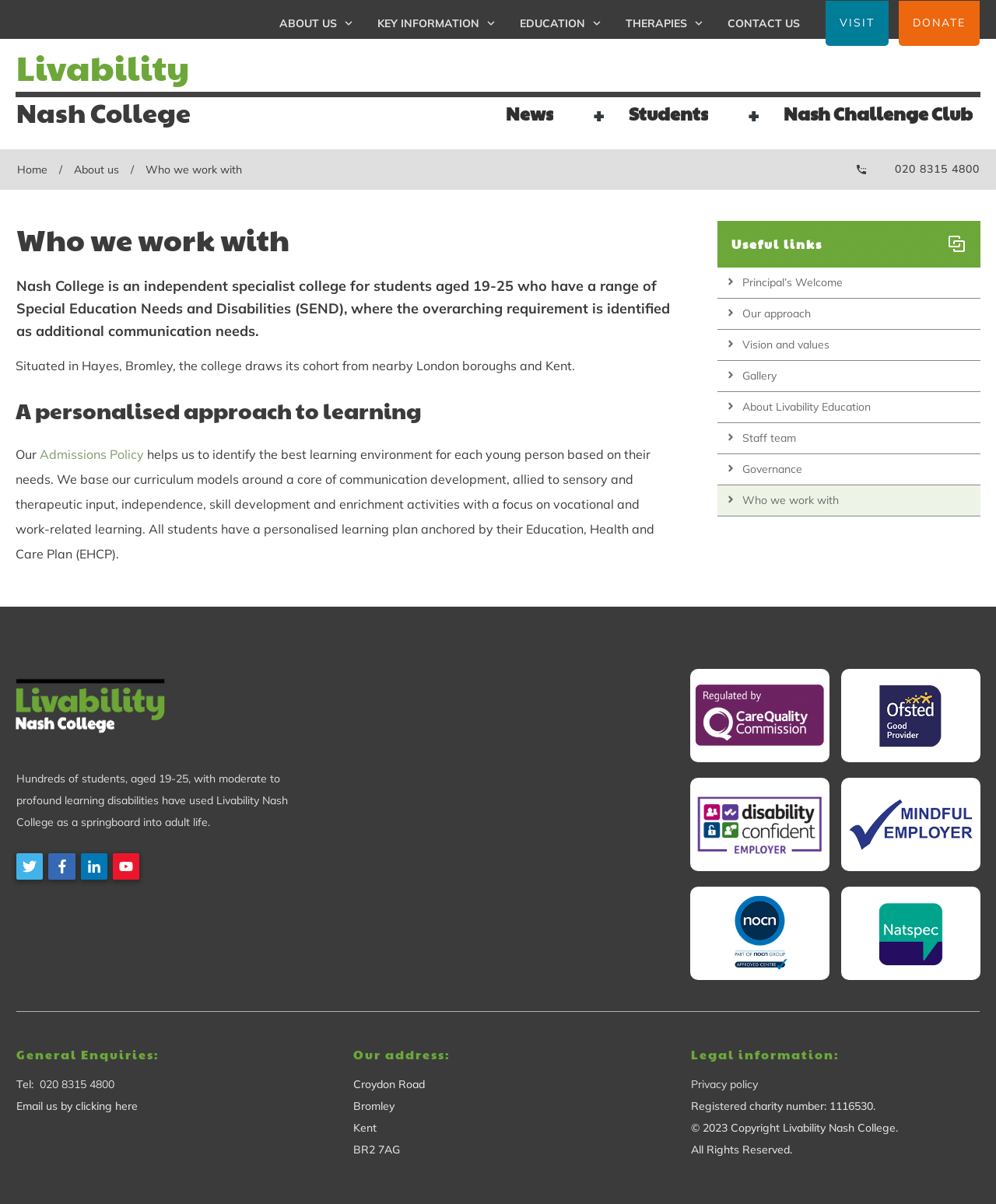Can you show the bounding box coordinates of the region to click on to complete the task described in the instruction: "Read the Principal’s Welcome"?

[0.728, 0.225, 0.846, 0.243]